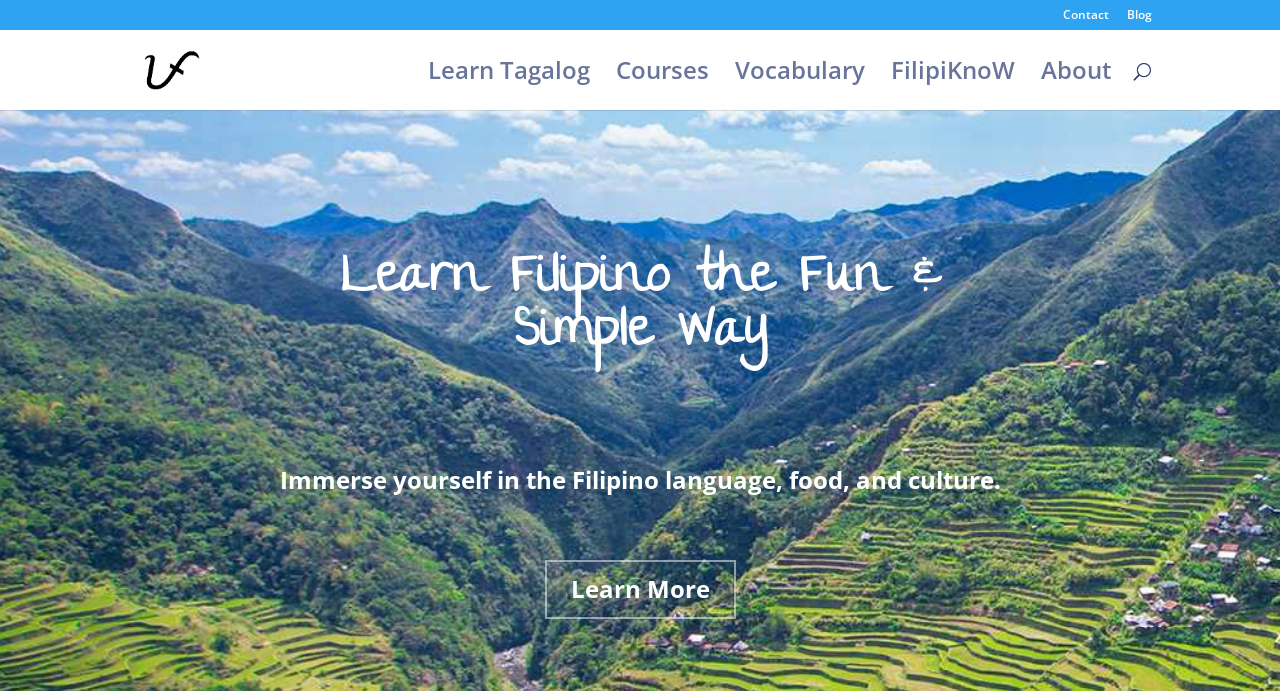Could you indicate the bounding box coordinates of the region to click in order to complete this instruction: "learn Filipino the fun and simple way".

[0.266, 0.335, 0.734, 0.556]